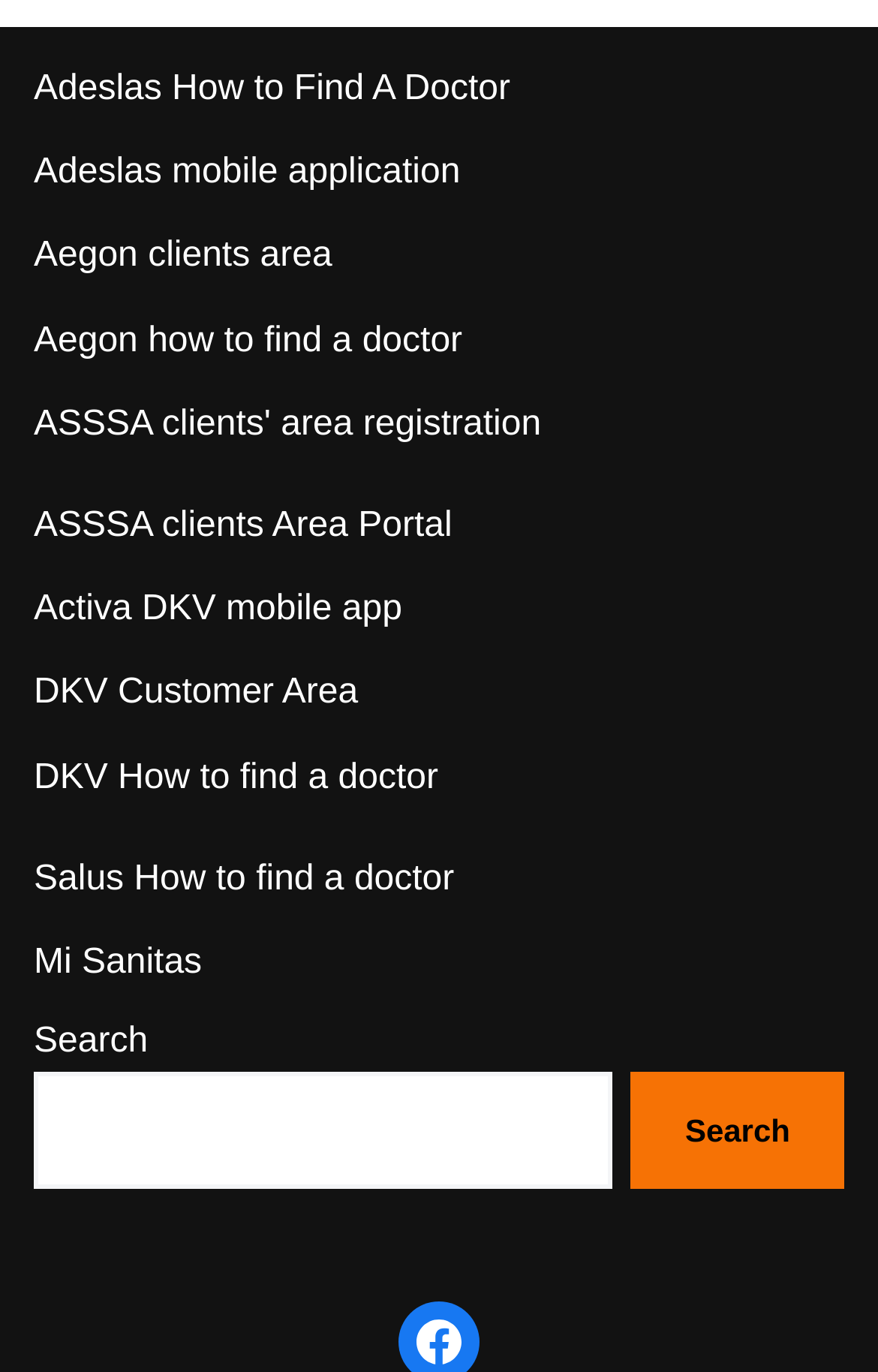Please specify the bounding box coordinates in the format (top-left x, top-left y, bottom-right x, bottom-right y), with all values as floating point numbers between 0 and 1. Identify the bounding box of the UI element described by: lyrftet

None